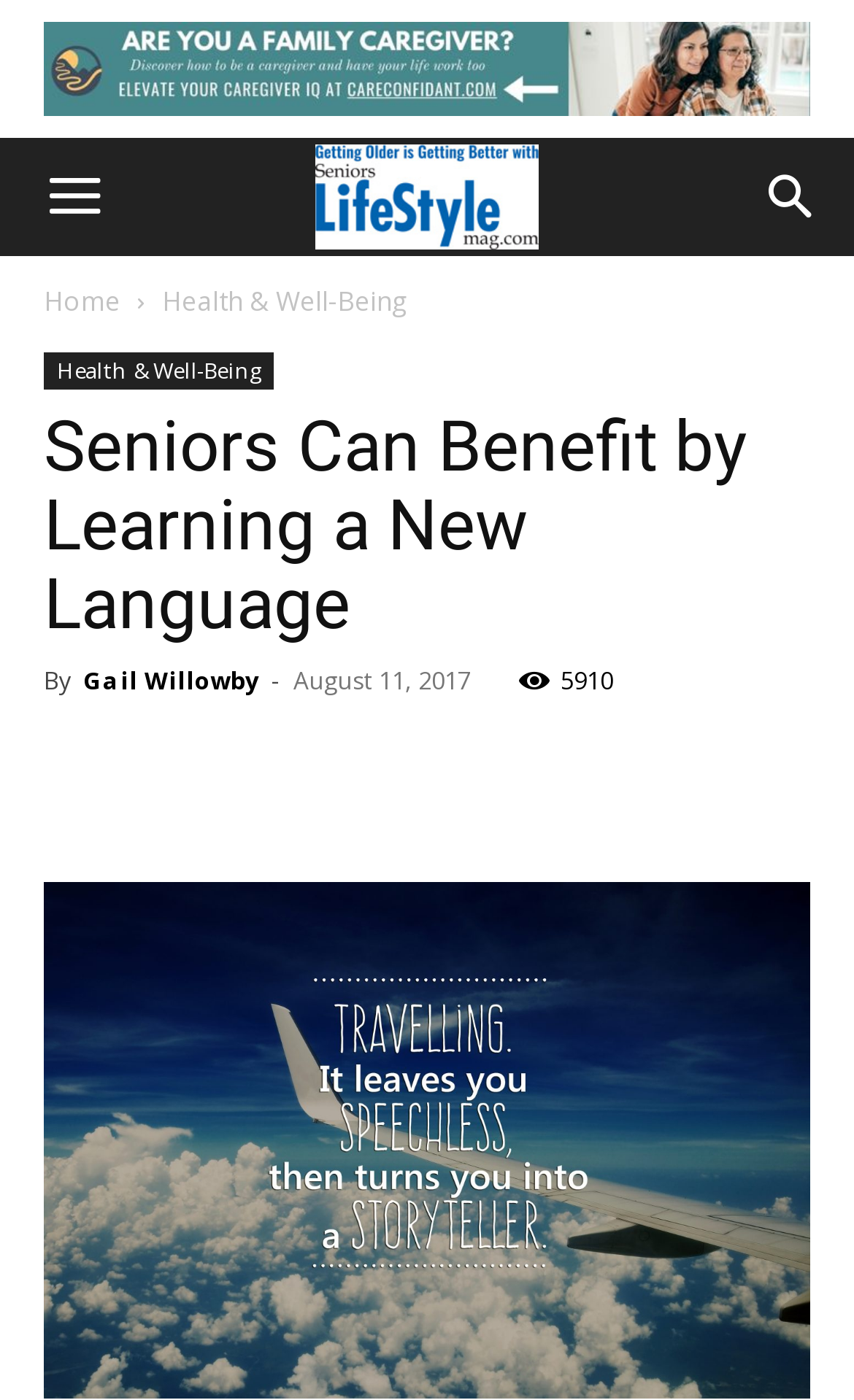Generate a comprehensive description of the webpage content.

The webpage is about the benefits of seniors learning a new language. At the top, there is a menu button on the left and a search button on the right. Below these buttons, there are three links: "Home", "Health & Well-Being", and another "Health & Well-Being" link. 

The main content of the webpage is a header section that spans the entire width of the page. It contains a heading that reads "Seniors Can Benefit by Learning a New Language". Below the heading, there is a byline that includes the author's name, "Gail Willowby", and the date "August 11, 2017". 

To the right of the byline, there is a count of "5910" views. Below the byline, there are seven social media links, each represented by an icon. 

The main article begins below the social media links, but the text is not provided in the accessibility tree. However, there is a large image that takes up most of the page, with a caption "bigstockscaled". 

On the top-left corner of the page, there is a layout table that contains a link "Got aging parents at home?" with an accompanying image.